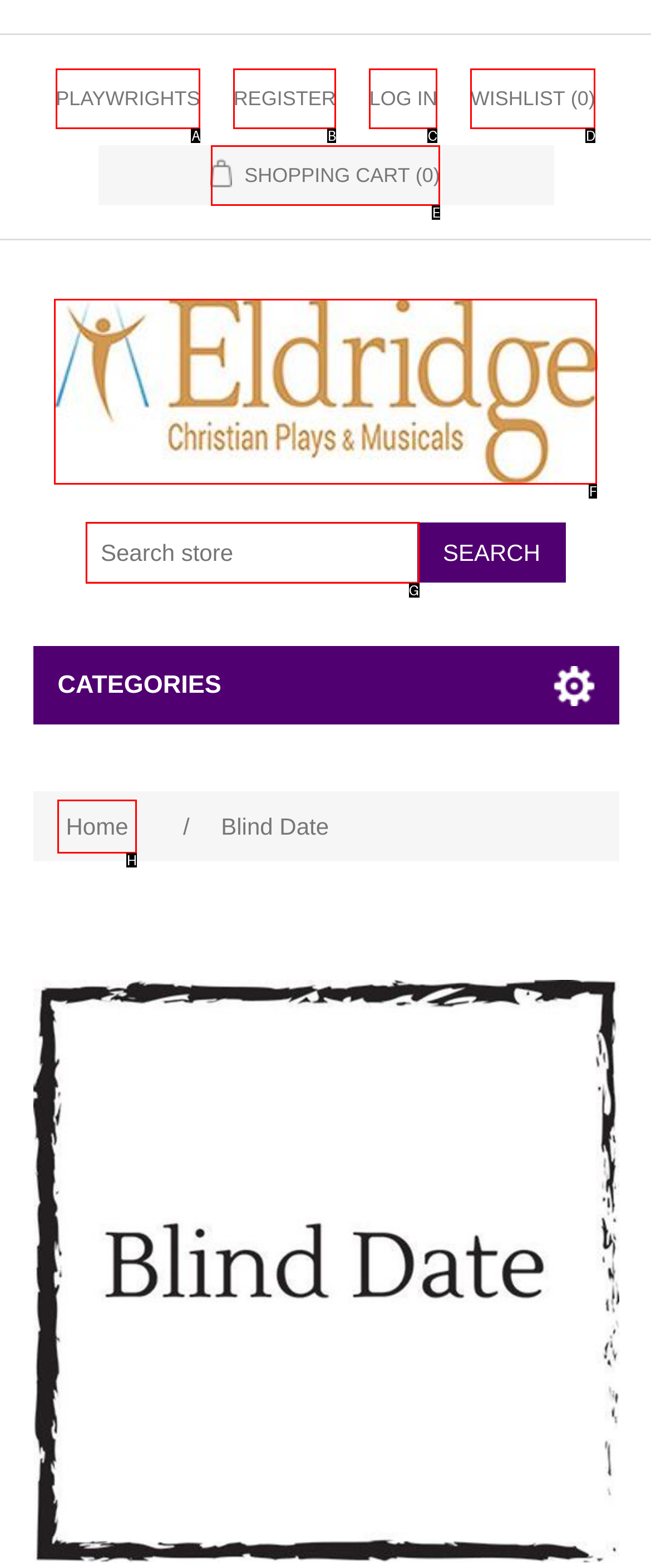Determine the letter of the UI element I should click on to complete the task: Learn about the Monte do Gozo and pilgrims from the provided choices in the screenshot.

None